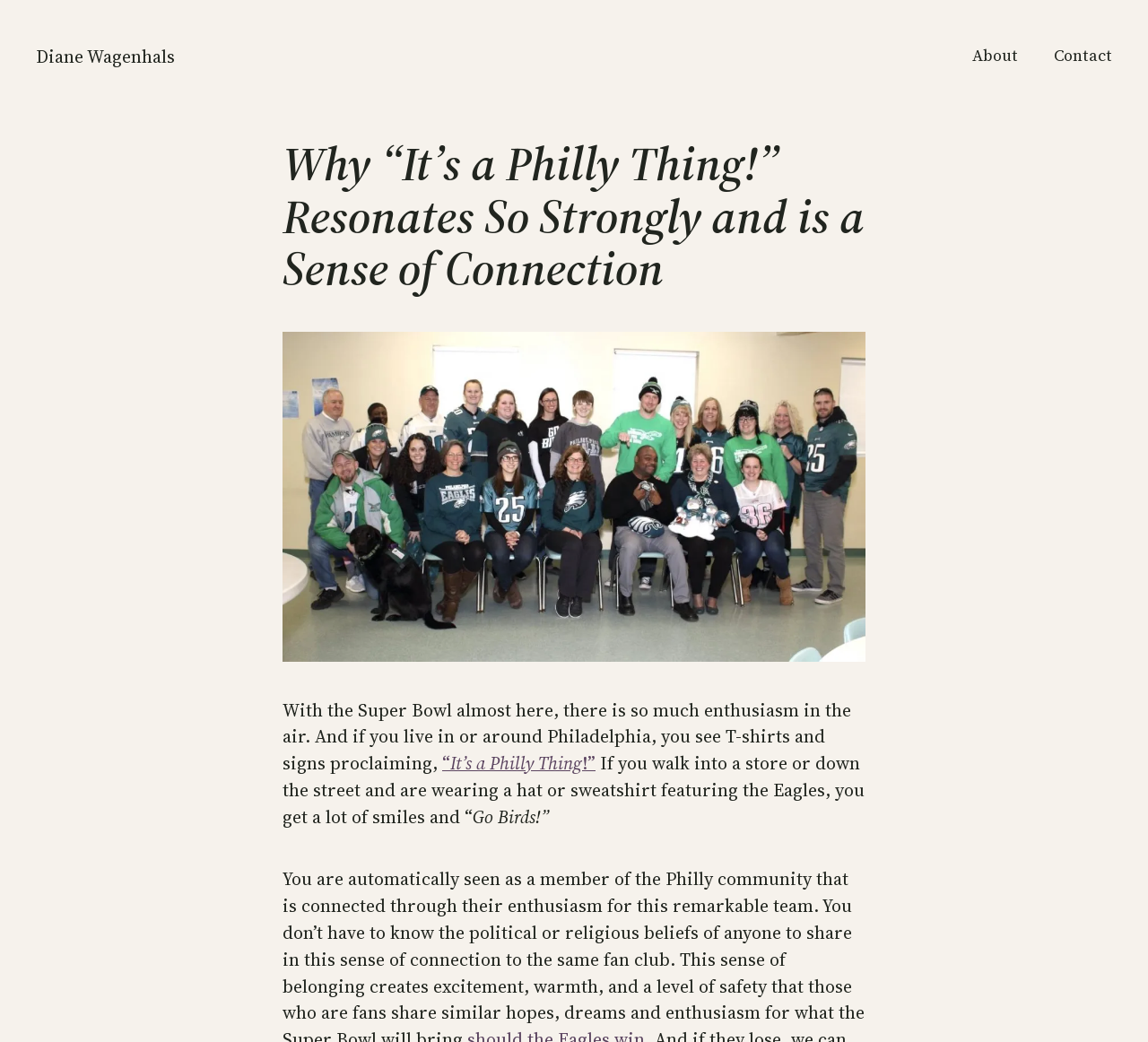Locate the bounding box of the UI element based on this description: "Gran Mitla". Provide four float numbers between 0 and 1 as [left, top, right, bottom].

None